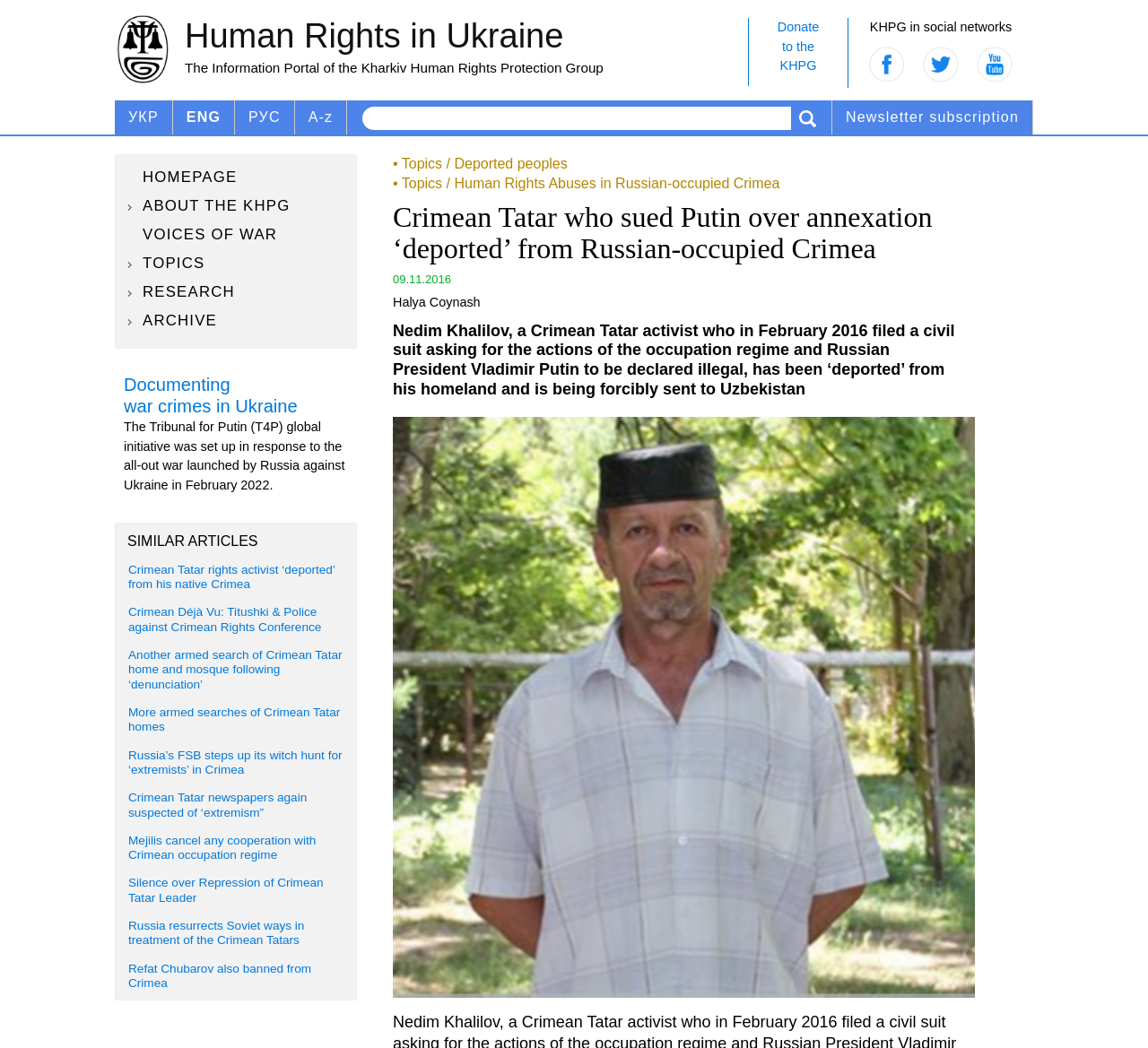What is the name of the human rights group? Examine the screenshot and reply using just one word or a brief phrase.

Kharkiv Human Rights Protection Group